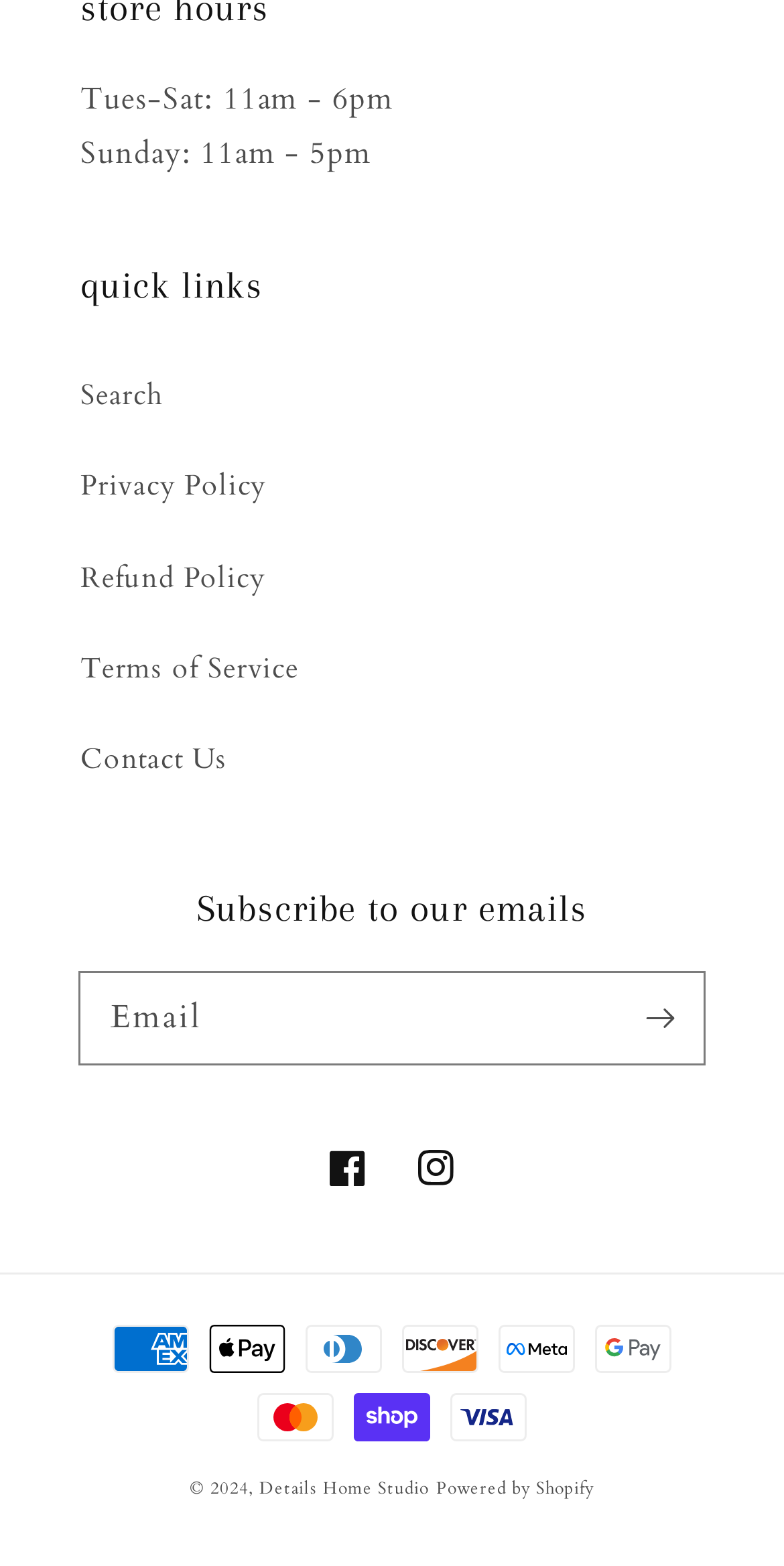Show the bounding box coordinates for the element that needs to be clicked to execute the following instruction: "Search". Provide the coordinates in the form of four float numbers between 0 and 1, i.e., [left, top, right, bottom].

[0.103, 0.224, 0.897, 0.282]